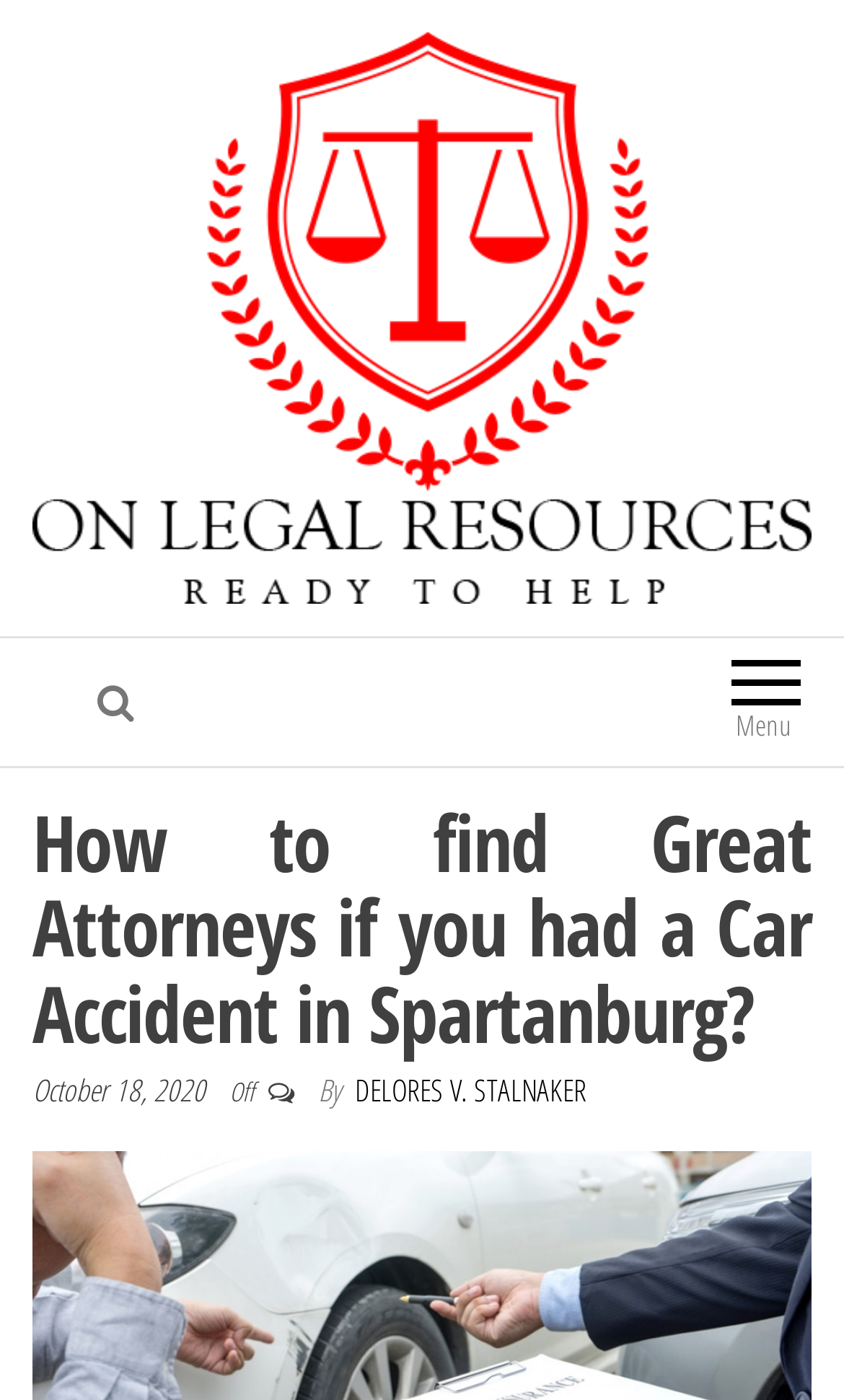Offer a detailed account of what is visible on the webpage.

The webpage appears to be a blog post or article about finding great attorneys in Spartanburg, specifically in the context of car accidents. At the top left of the page, there is a logo or image of "On Legal Resources" with a link to the same name. Below the logo, there is a link to "On Legal Resources" again, followed by a heading that reads "Ready To Help".

To the right of the logo, there is a menu with a single item labeled "Menu". Below the menu, the main content of the page begins. The title of the article, "How to find Great Attorneys if you had a Car Accident in Spartanburg?", is displayed prominently, followed by the date "October 18, 2020" and the author's name, "DELORES V. STALNAKER". There is also a toggle button labeled "Off" next to the author's name.